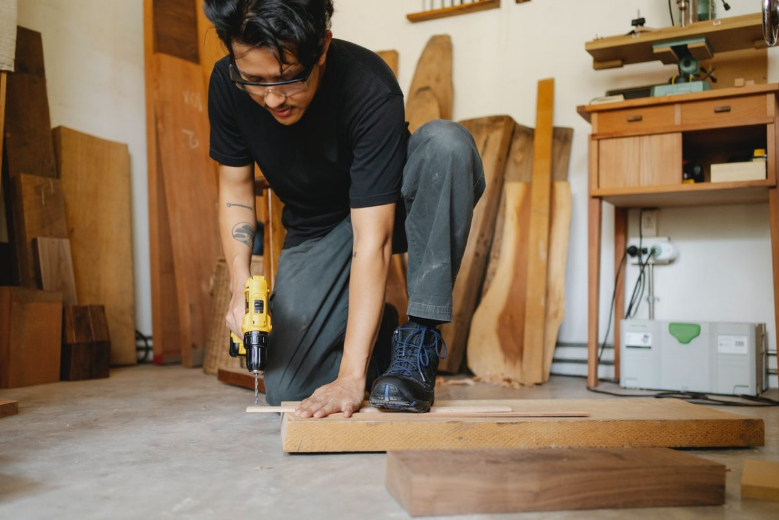Explain what is happening in the image with as much detail as possible.

In a well-equipped workshop, a focused individual is kneeling on the floor as he works on a woodworking project. He holds a cordless drill in one hand, carefully positioning it above a piece of wood with a measuring tool. Dressed casually in a black shirt and gray pants, he wears safety glasses, emphasizing the importance of safety while handling power tools. The workspace is surrounded by various wooden pieces, showcasing different textures and finishes, indicating an active and creative environment. This scene captures the practicalities of DIY projects, such as working with foam board insulation, reflecting a commitment to home improvement and craftsmanship.